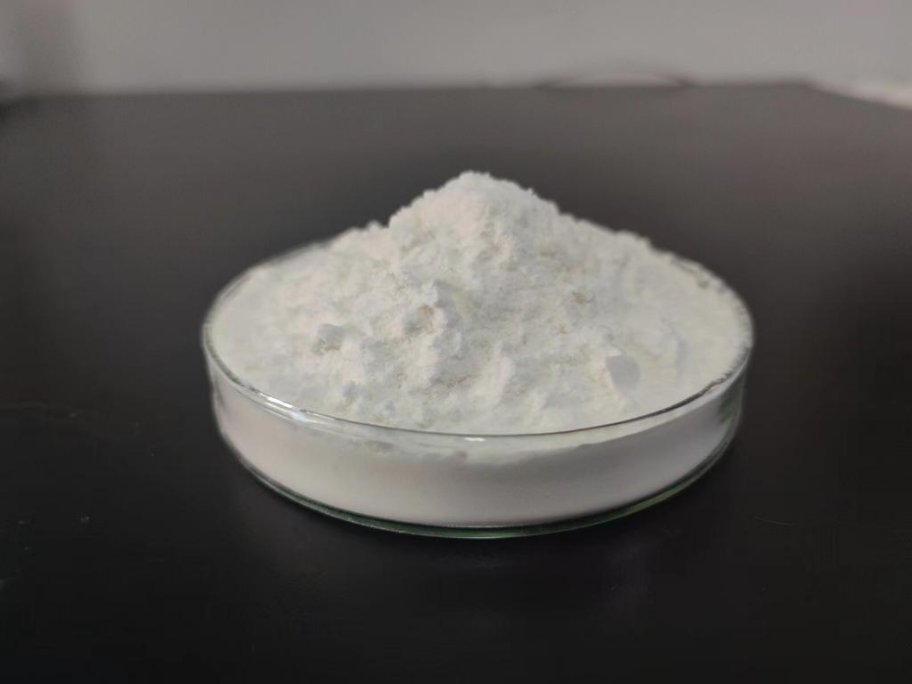Give a detailed account of the visual content in the image.

This image features a laboratory dish filled with a white powdered substance, likely ε-Polylysine Hydrochloride, which is significant in the context of sustainable livestock farming. The powder is heaped up in the center of a round glass dish, showcasing its fine texture and purity. The background is neutral and unobtrusive, allowing the focus to remain on the sample. This representation aligns with discussions about eco-friendly solutions in livestock production, emphasizing the importance of natural antimicrobial agents like ε-Polylysine in promoting animal health and reducing reliance on antibiotics.